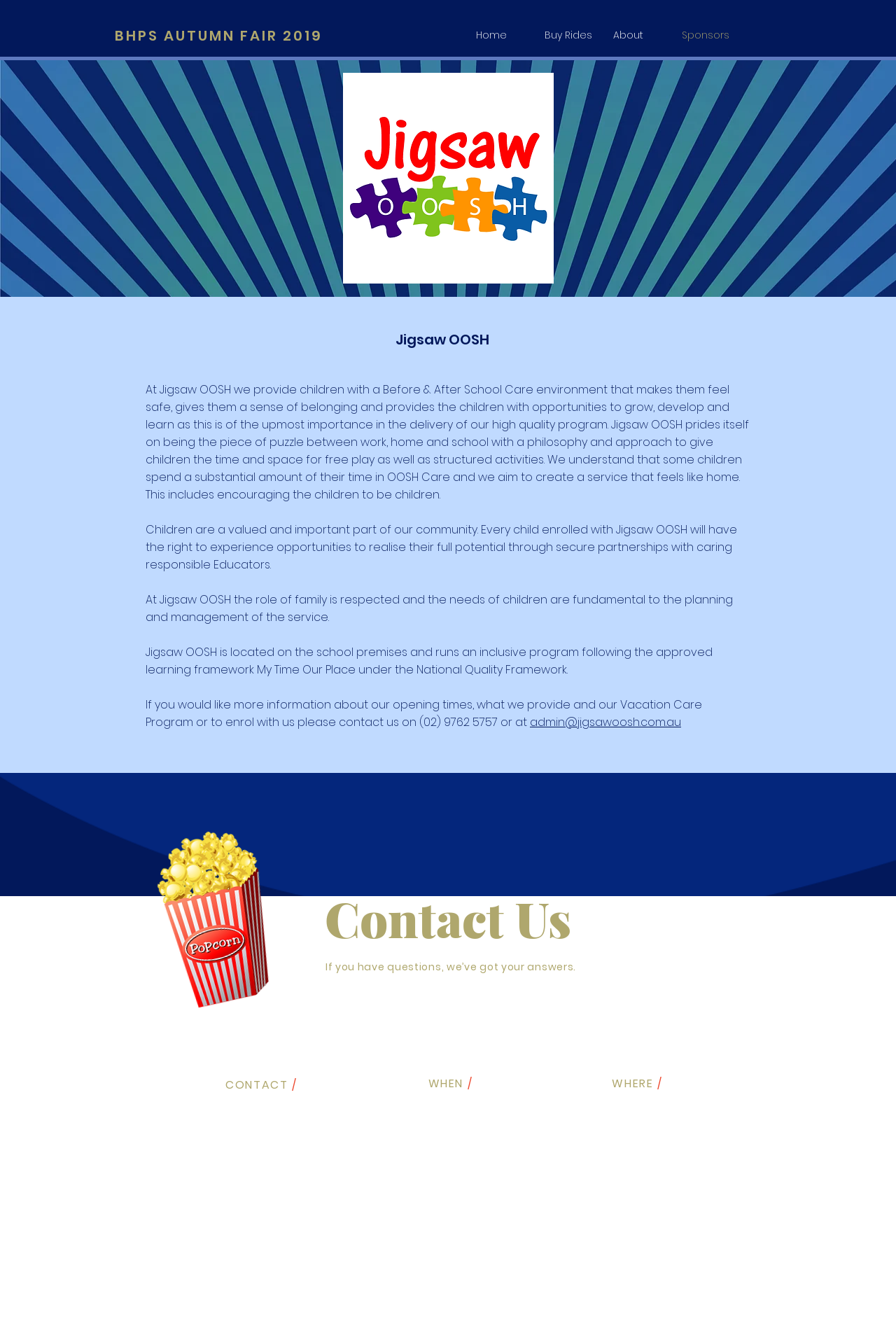Identify the bounding box coordinates for the region of the element that should be clicked to carry out the instruction: "Send a message to schoolfair.bhps@gmail.com". The bounding box coordinates should be four float numbers between 0 and 1, i.e., [left, top, right, bottom].

[0.2, 0.835, 0.384, 0.846]